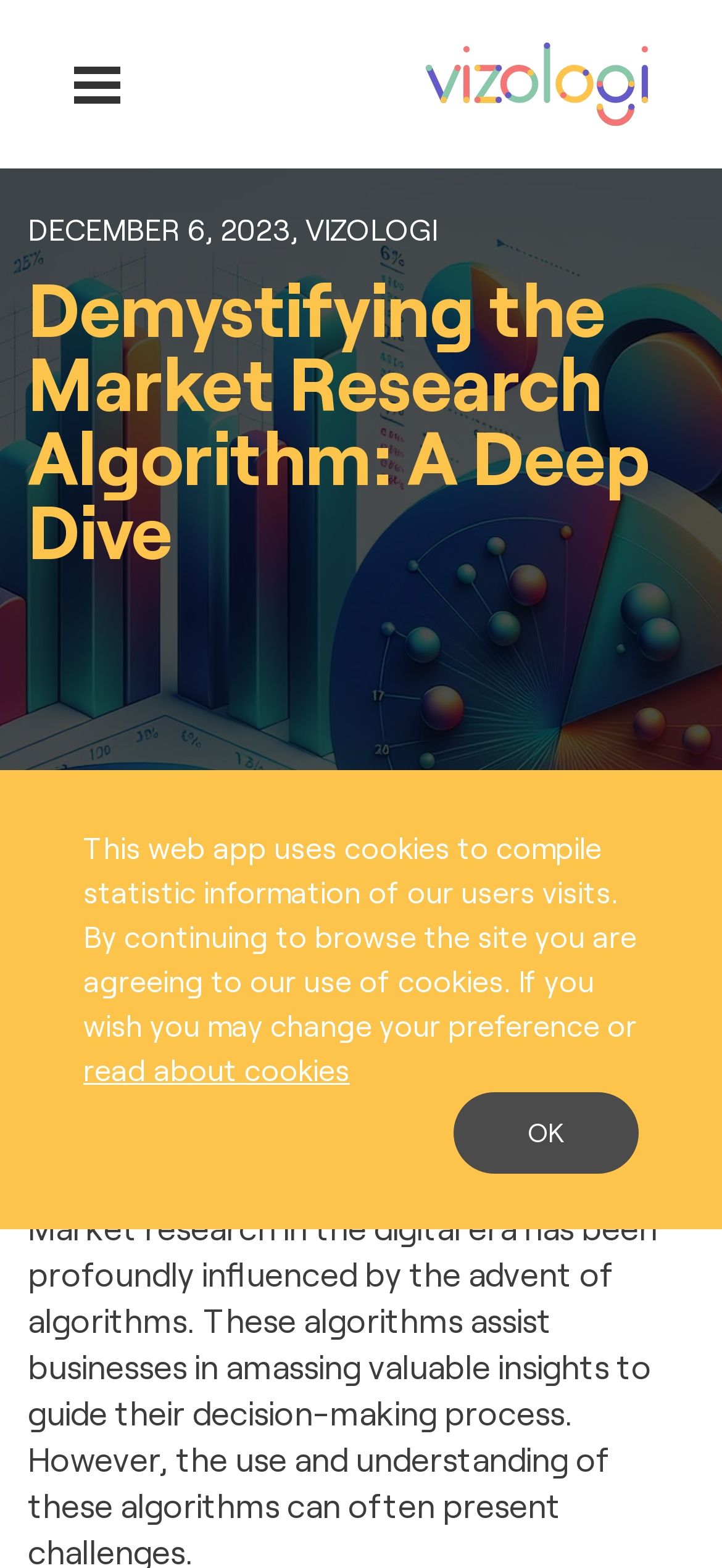What is the purpose of the website?
Look at the image and respond with a single word or a short phrase.

Market research